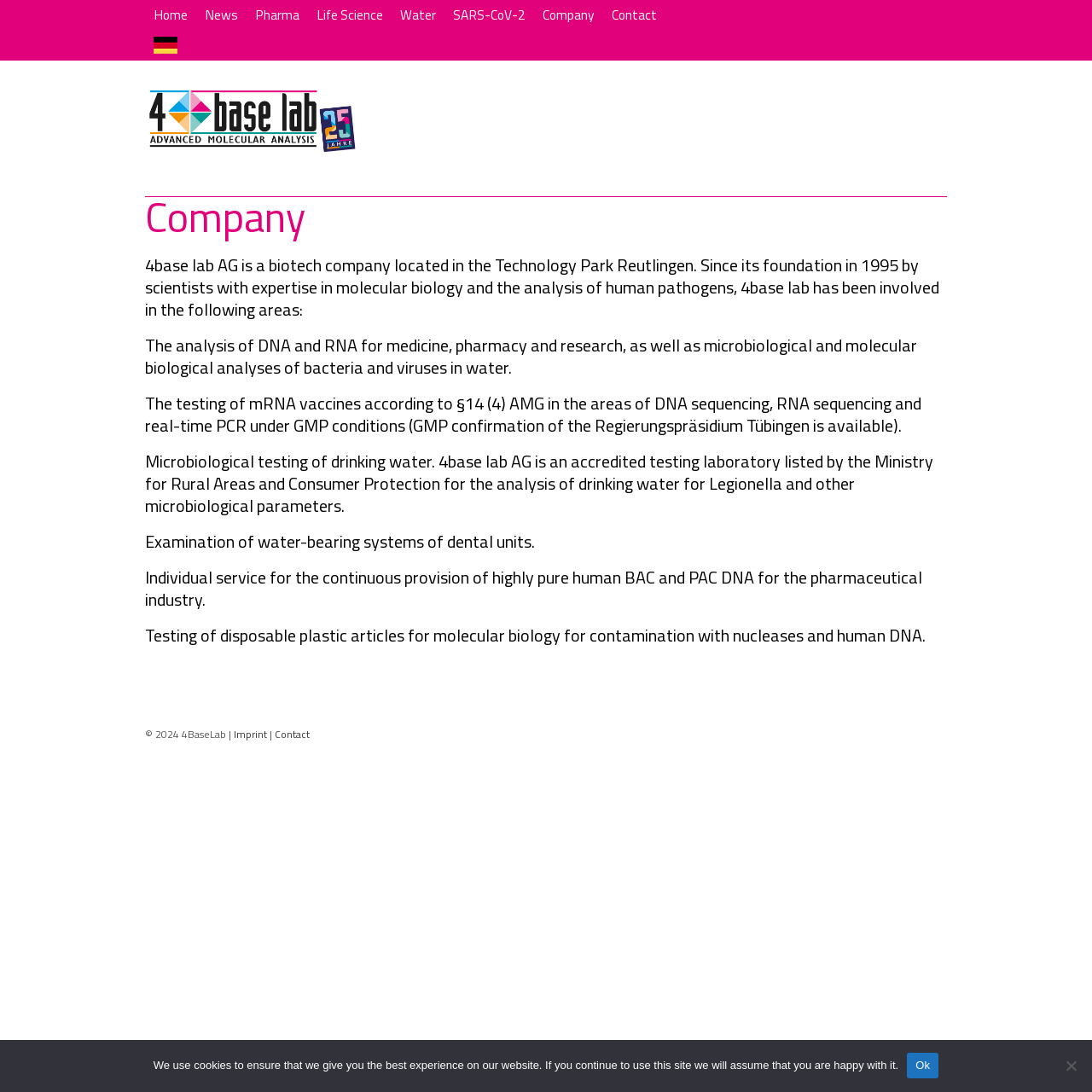Please determine the bounding box coordinates for the element that should be clicked to follow these instructions: "Click Home".

[0.133, 0.0, 0.18, 0.027]